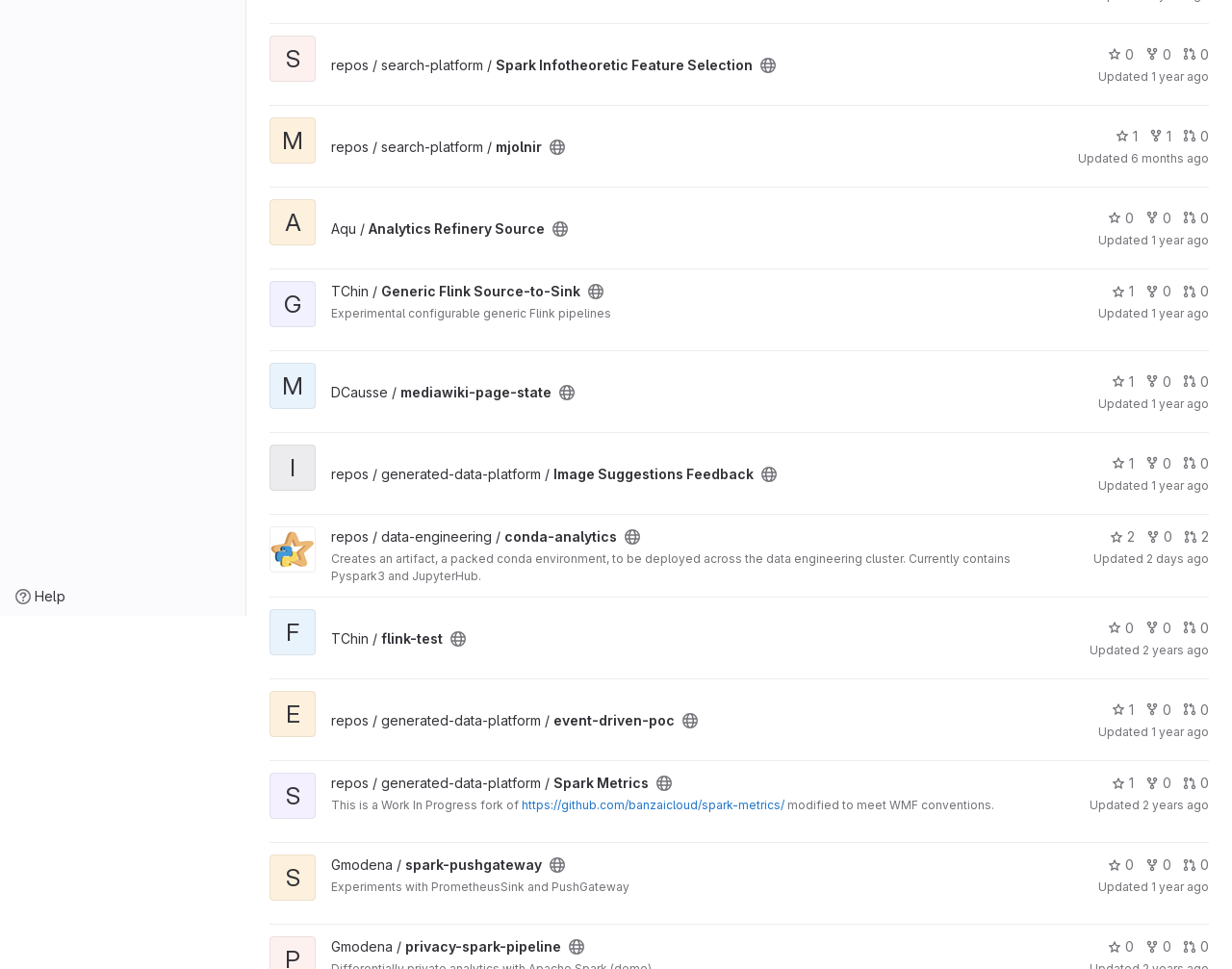Provide the bounding box coordinates of the HTML element this sentence describes: "Analysis". The bounding box coordinates consist of four float numbers between 0 and 1, i.e., [left, top, right, bottom].

None